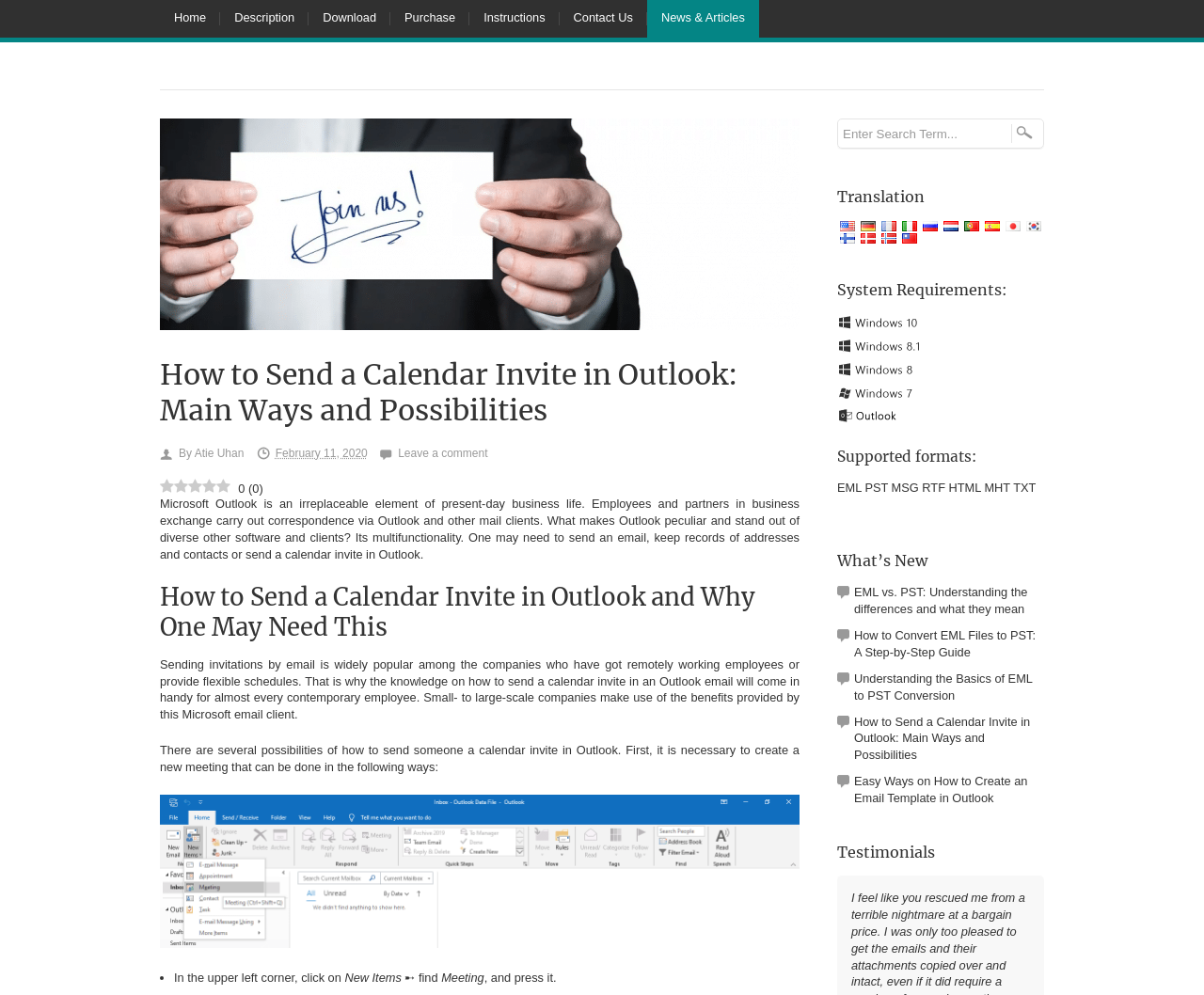Determine the bounding box coordinates for the area that needs to be clicked to fulfill this task: "Click on the 'Home' link". The coordinates must be given as four float numbers between 0 and 1, i.e., [left, top, right, bottom].

[0.133, 0.0, 0.183, 0.038]